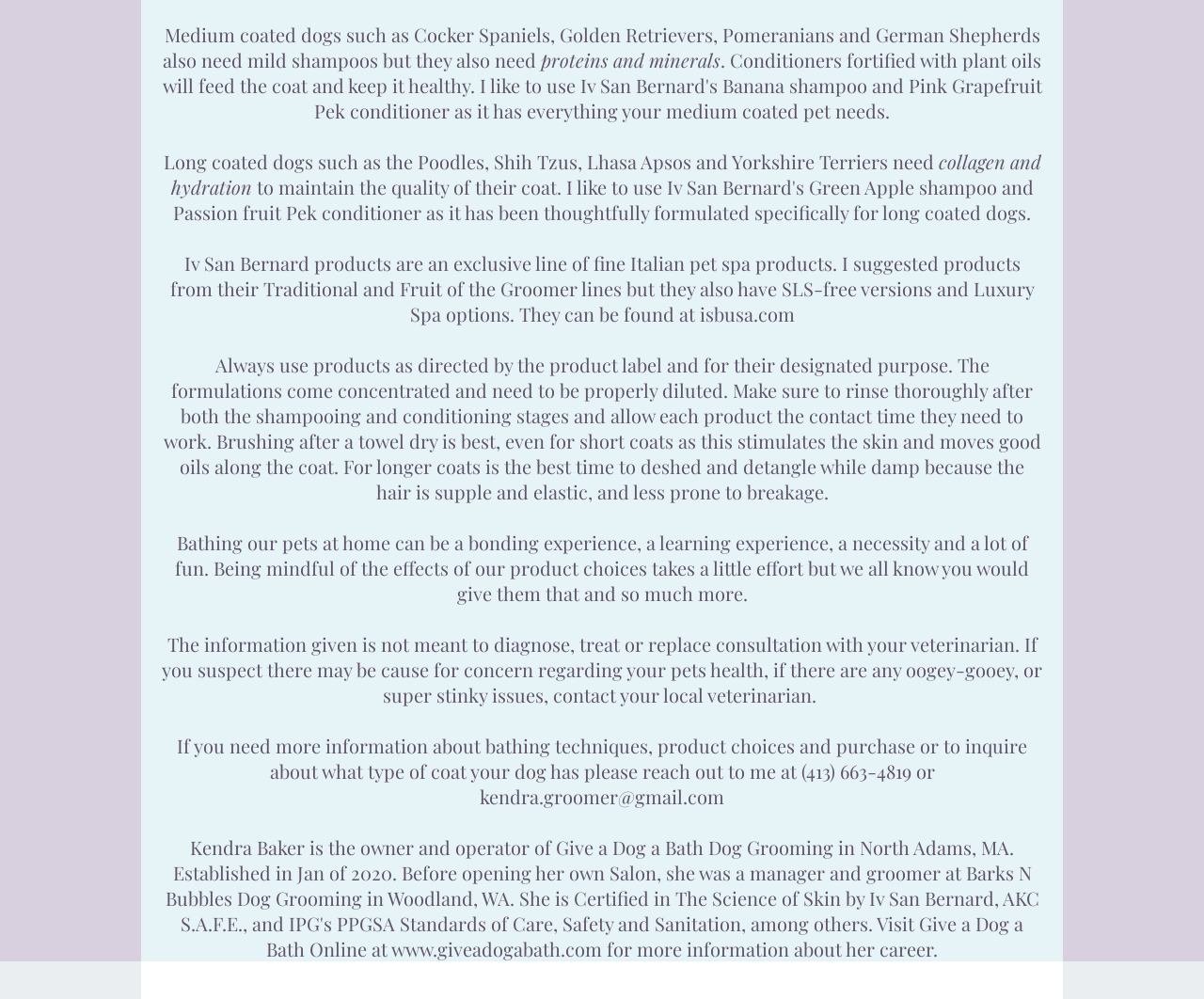Why is it important to rinse thoroughly after shampooing and conditioning?
Using the screenshot, give a one-word or short phrase answer.

To prevent skin irritation